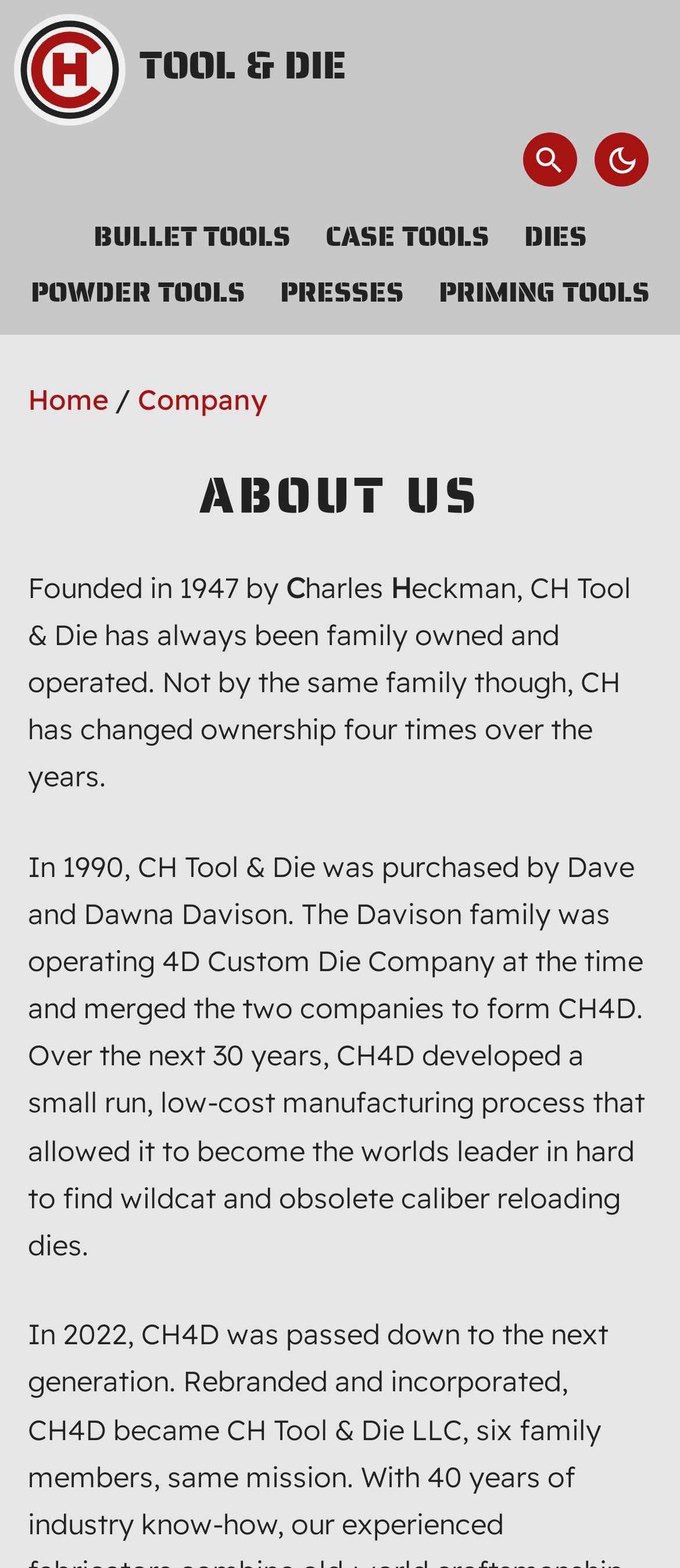Answer the following query with a single word or phrase:
How many times has CH Tool & Die changed ownership?

Four times